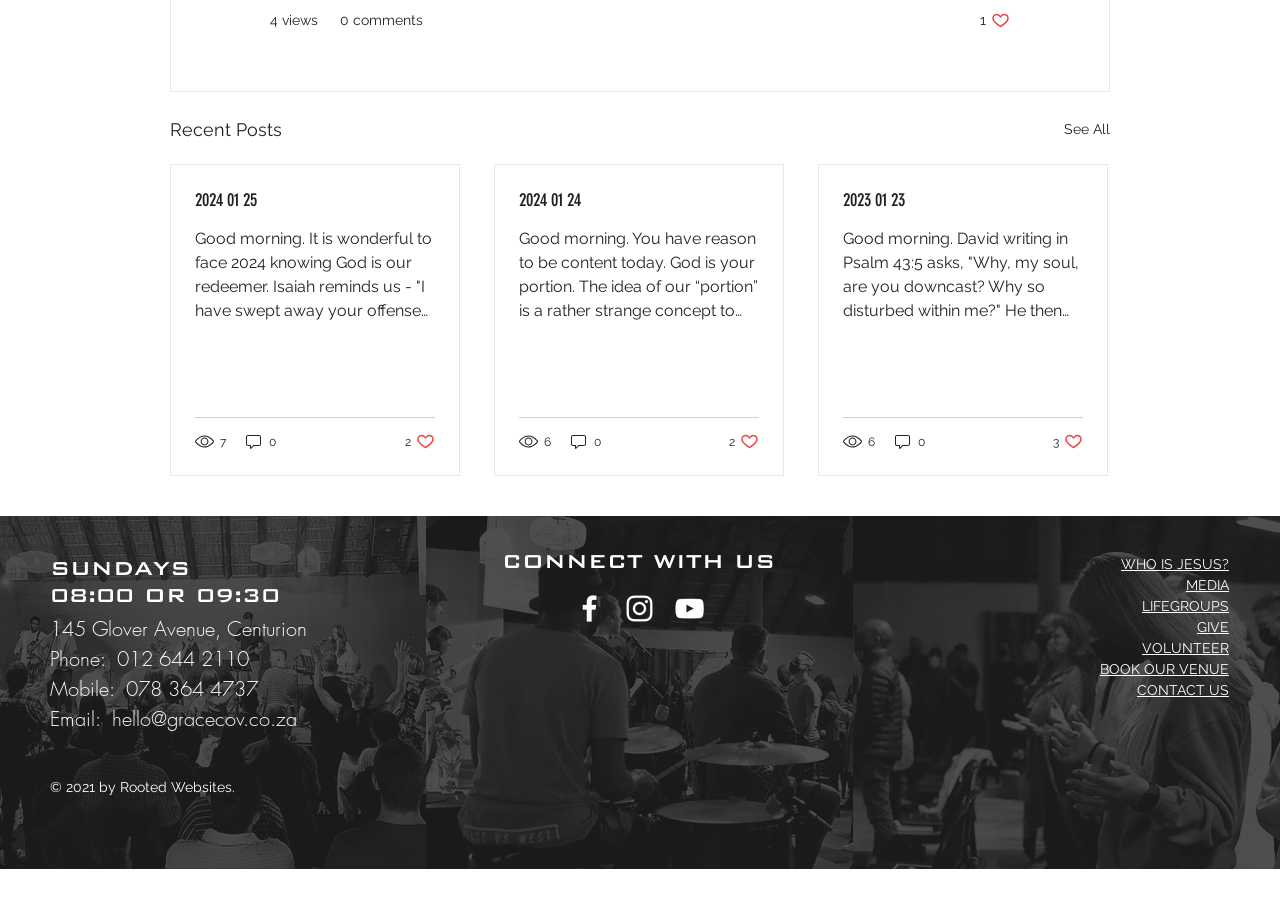Locate the bounding box coordinates of the element's region that should be clicked to carry out the following instruction: "Email the Finance Manager Jackie Grosch". The coordinates need to be four float numbers between 0 and 1, i.e., [left, top, right, bottom].

None